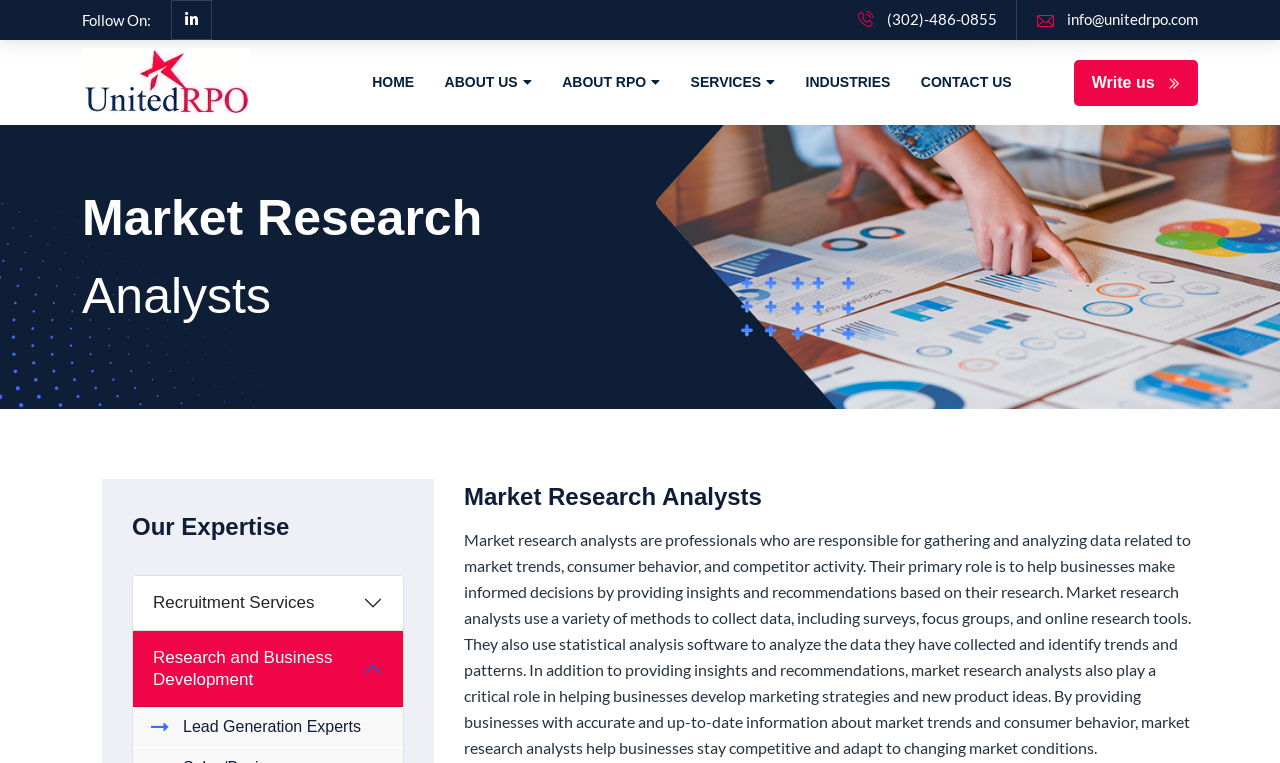Determine the bounding box for the UI element described here: "Research and Business Development".

[0.104, 0.827, 0.315, 0.927]